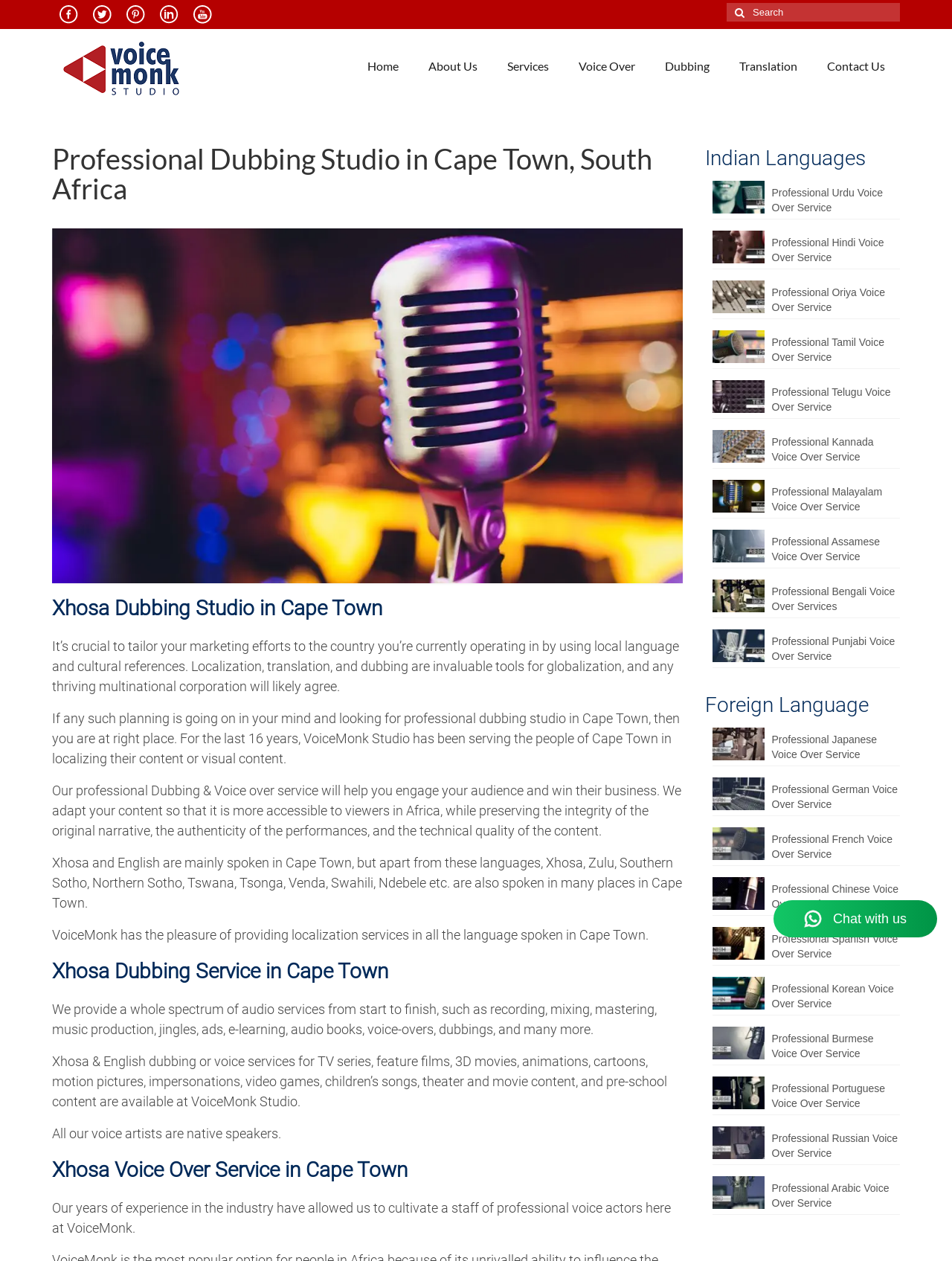Please find the bounding box coordinates of the element that you should click to achieve the following instruction: "Search for something". The coordinates should be presented as four float numbers between 0 and 1: [left, top, right, bottom].

[0.763, 0.002, 0.945, 0.017]